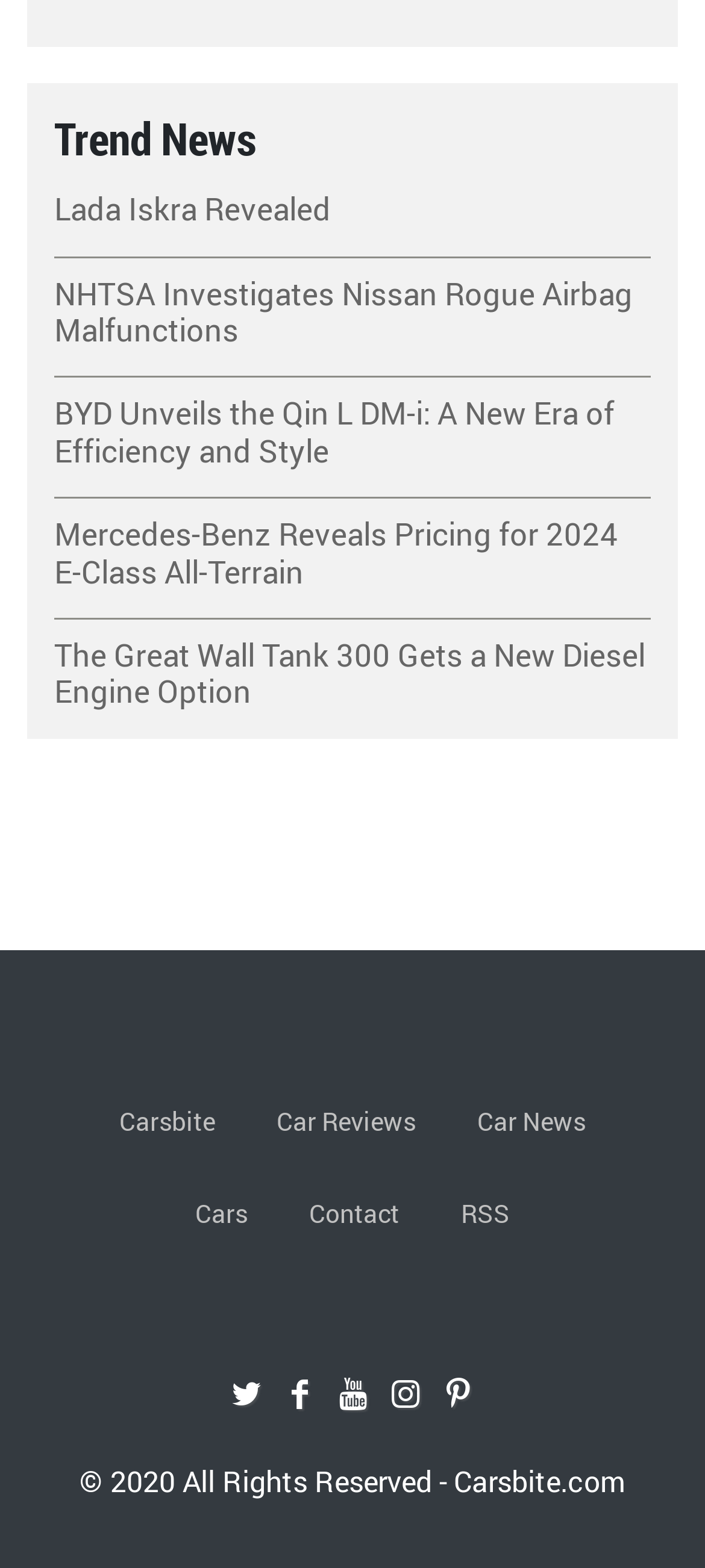Can you find the bounding box coordinates of the area I should click to execute the following instruction: "Contact Carsbite"?

[0.438, 0.762, 0.567, 0.784]